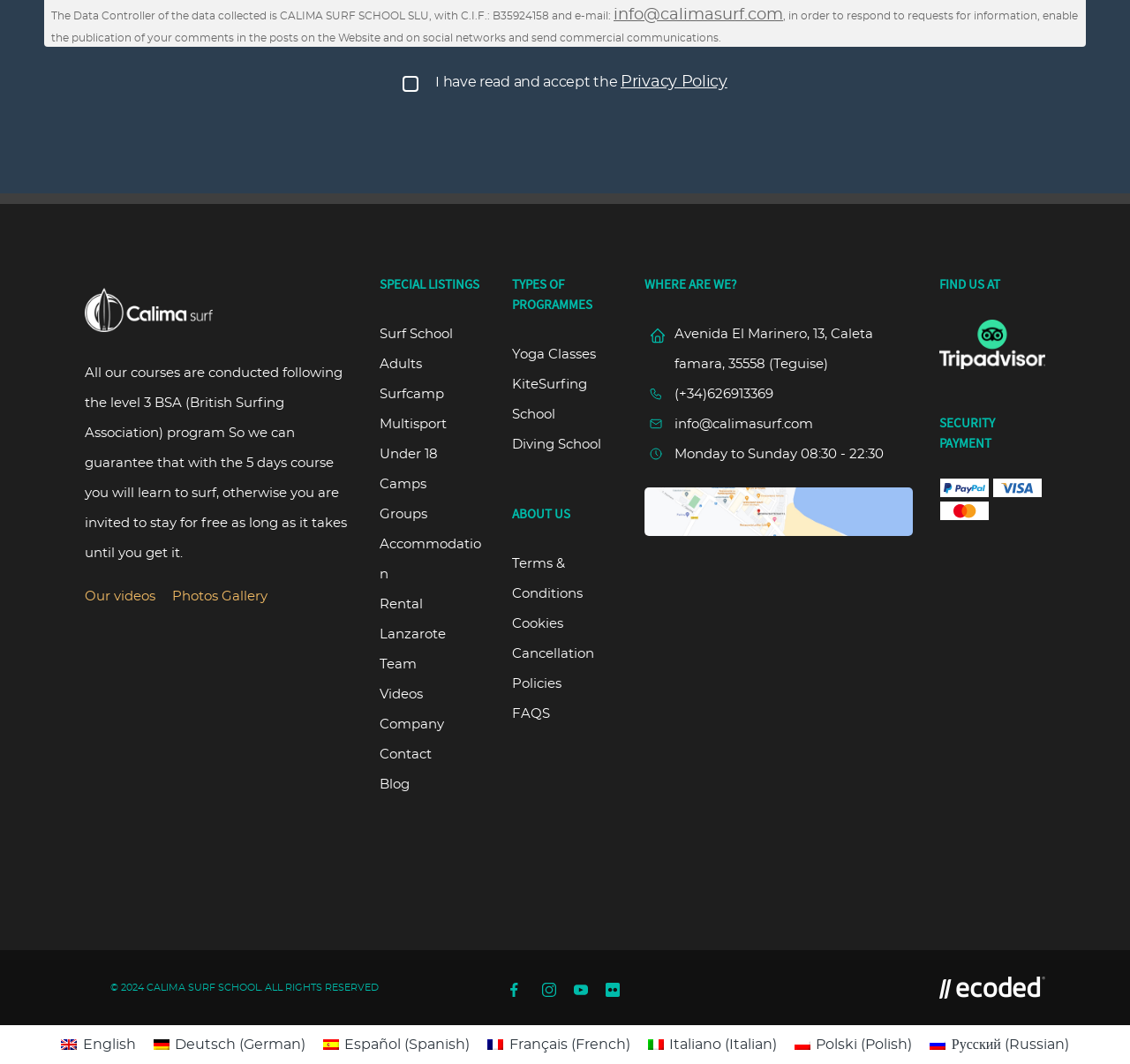Can you find the bounding box coordinates for the element that needs to be clicked to execute this instruction: "Click the 'Facebook' link"? The coordinates should be given as four float numbers between 0 and 1, i.e., [left, top, right, bottom].

None